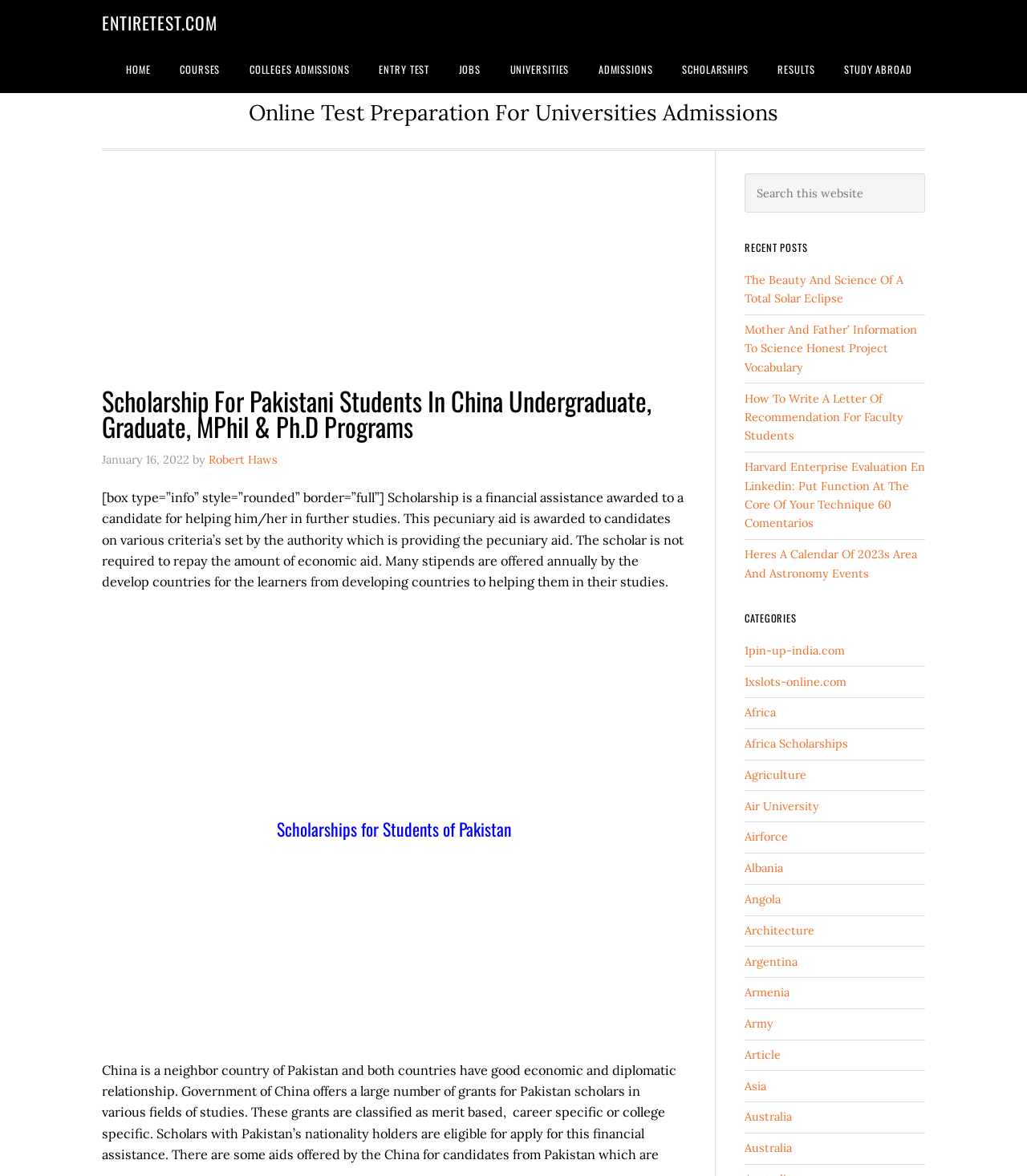Please reply to the following question with a single word or a short phrase:
What type of programs are offered to Pakistani students in China?

Undergraduate, Graduate, MPhil, Ph.D